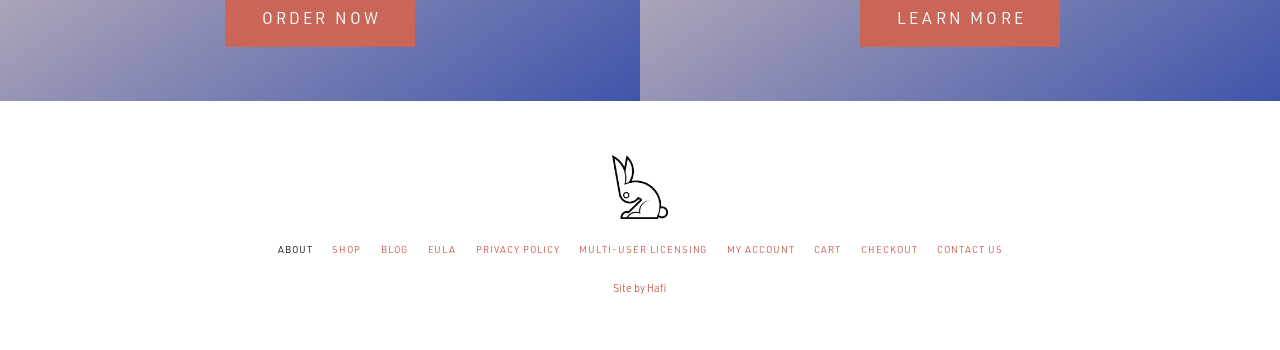Identify the bounding box coordinates of the region I need to click to complete this instruction: "read blog".

[0.29, 0.67, 0.326, 0.757]